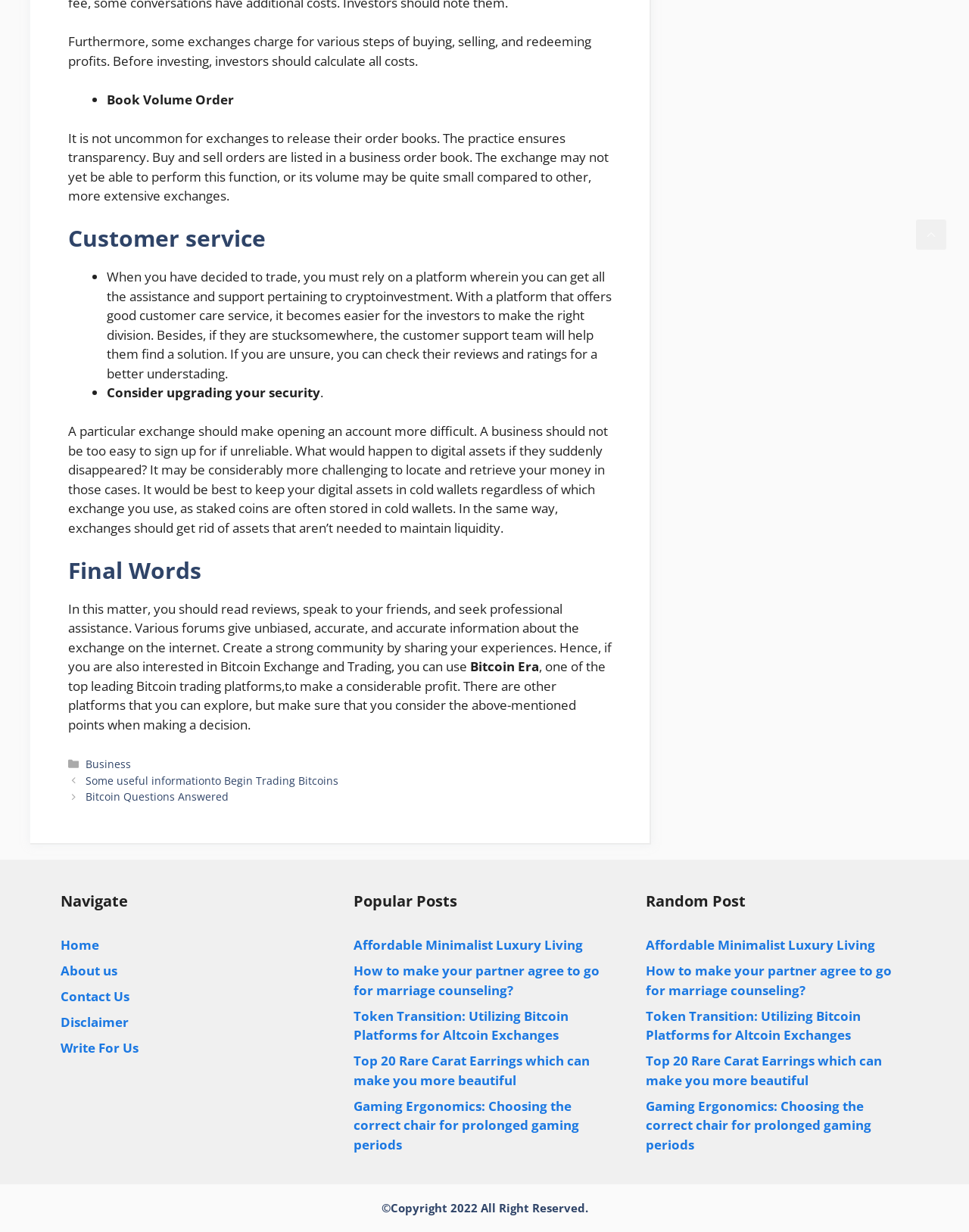Select the bounding box coordinates of the element I need to click to carry out the following instruction: "Go to 'About us'".

[0.062, 0.781, 0.121, 0.795]